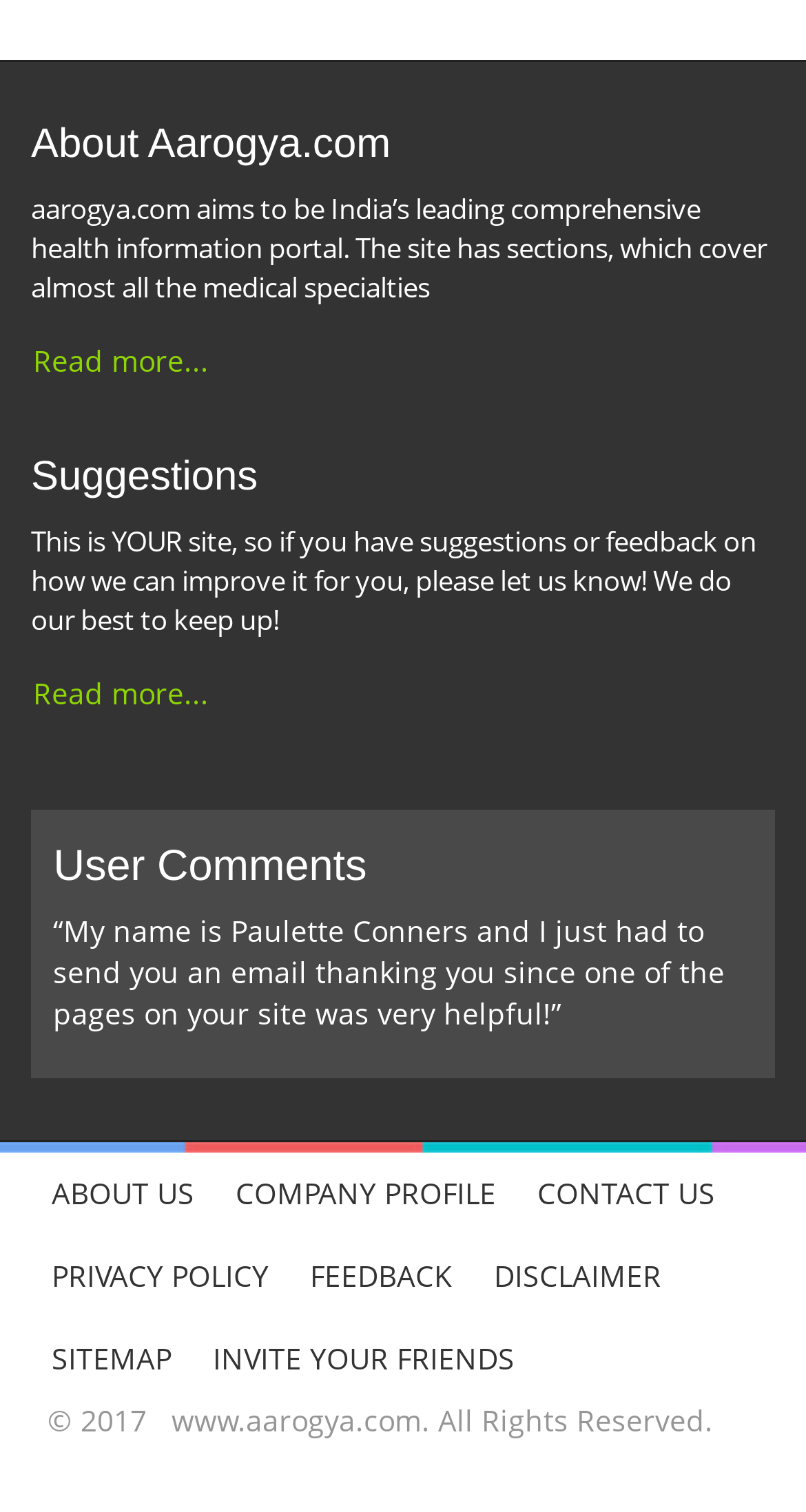Identify the bounding box coordinates of the specific part of the webpage to click to complete this instruction: "Read more about Aarogya.com".

[0.038, 0.217, 0.262, 0.261]